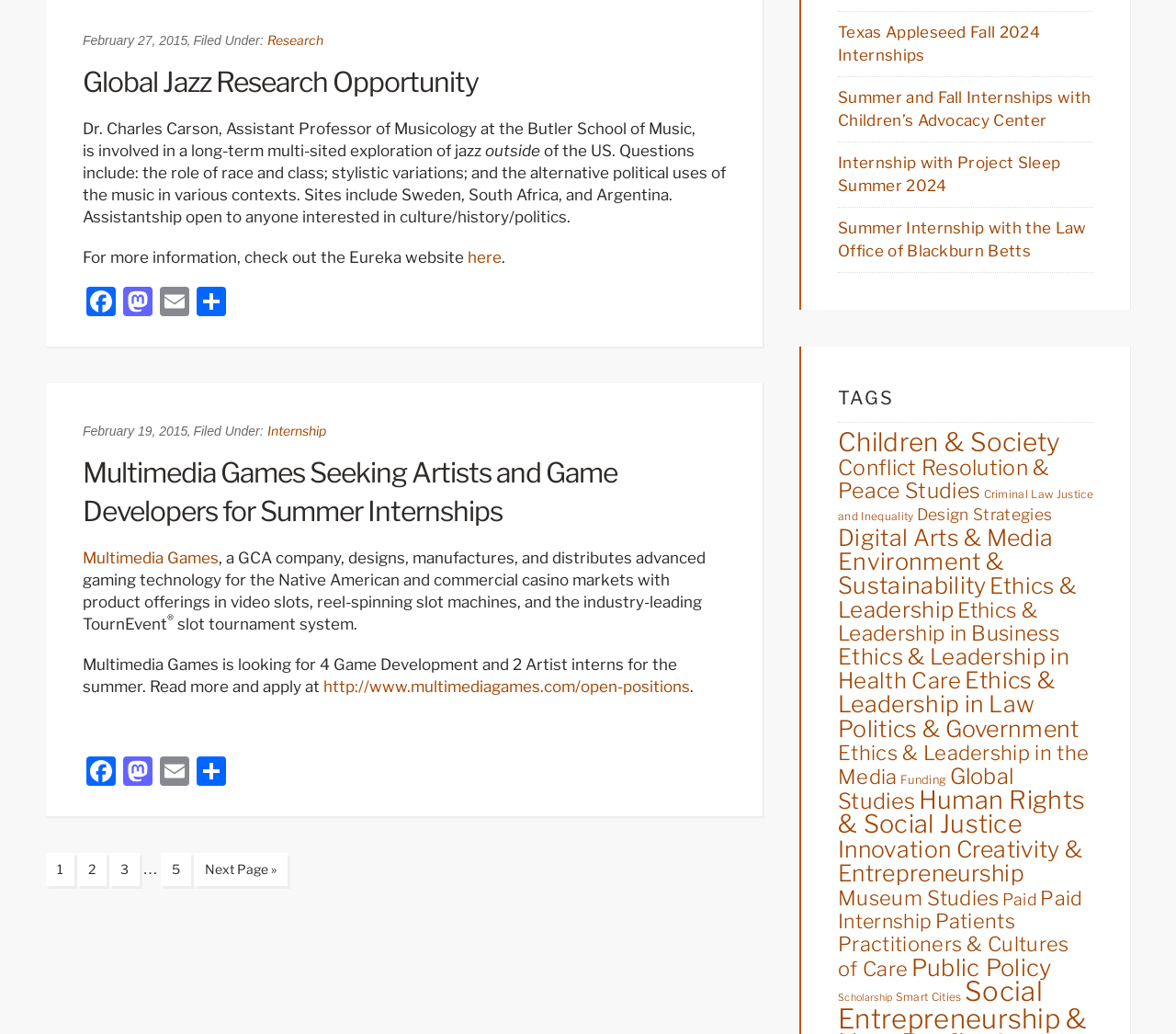Can you specify the bounding box coordinates for the region that should be clicked to fulfill this instruction: "Read News".

None